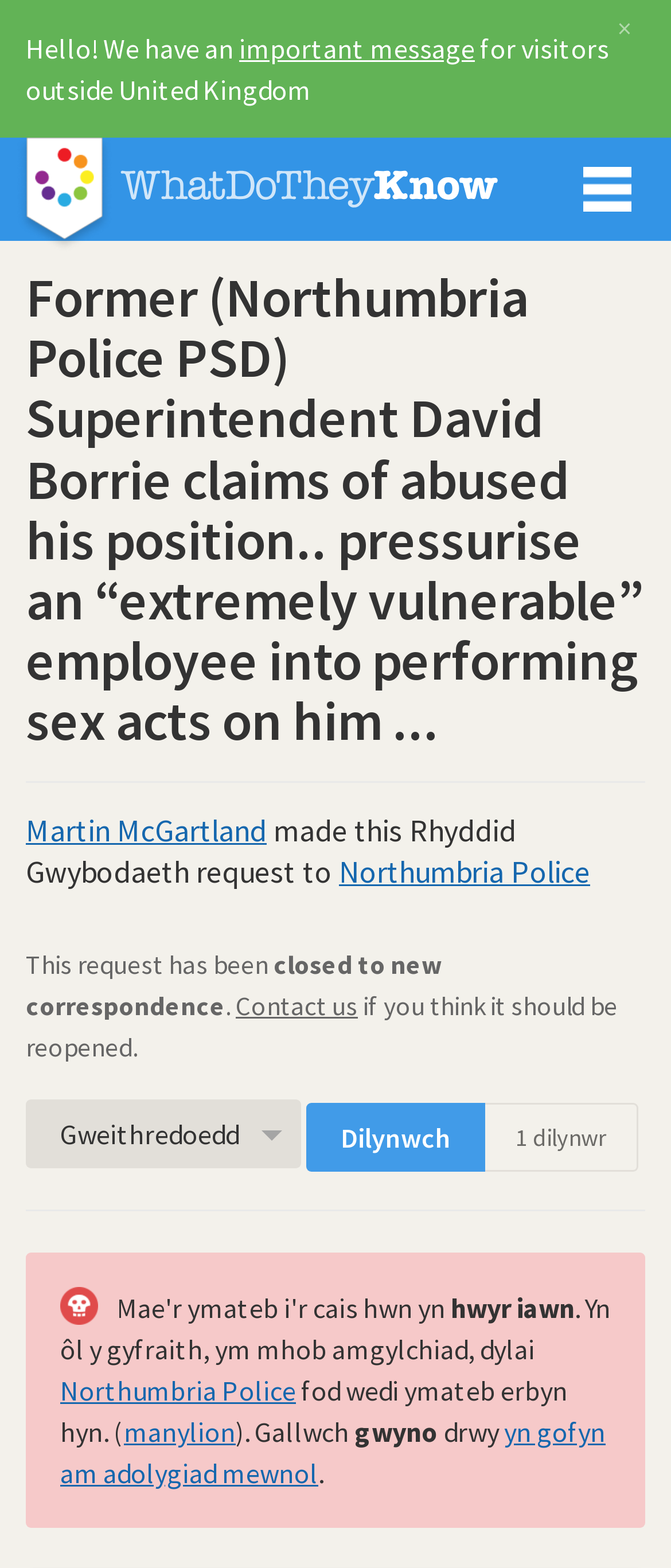Please mark the clickable region by giving the bounding box coordinates needed to complete this instruction: "Call toll-free number".

None